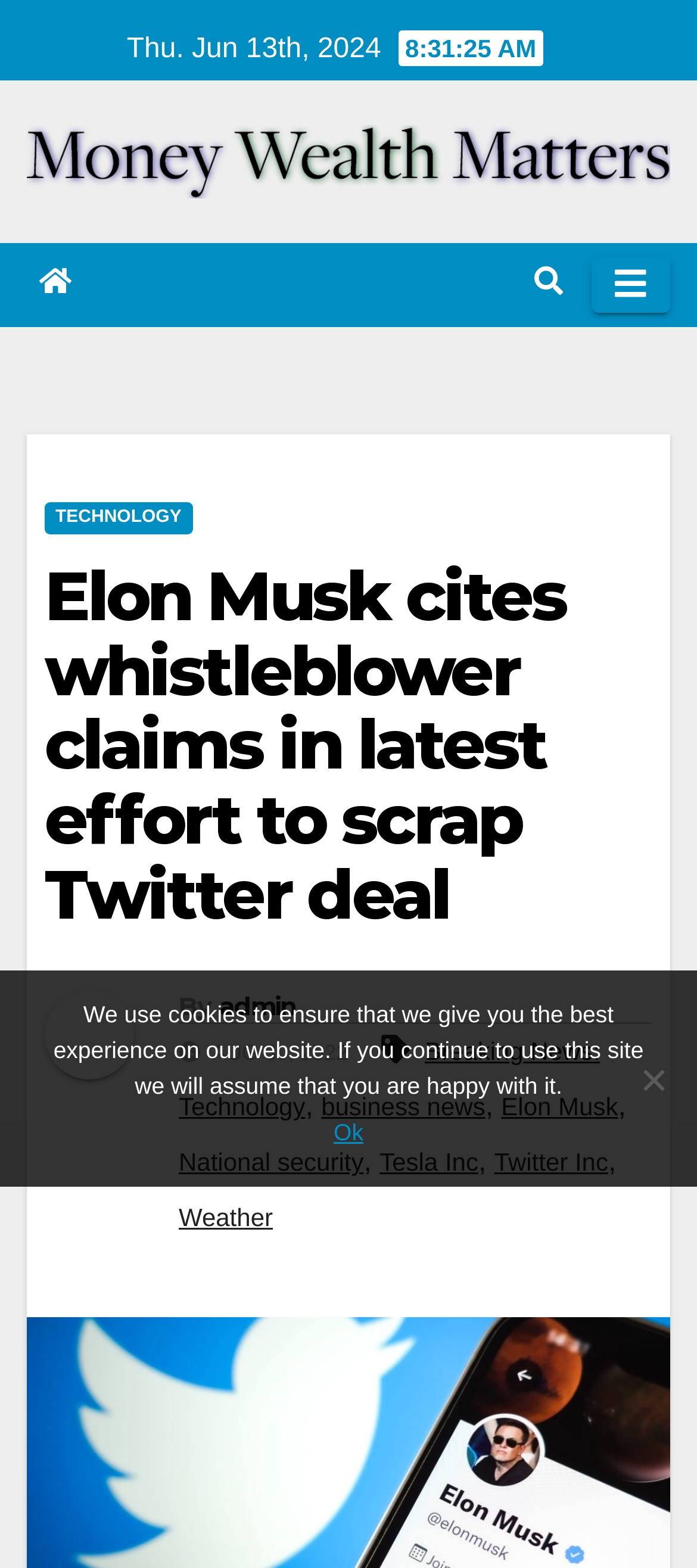Provide a brief response to the question below using one word or phrase:
What are the categories of the article?

Breaking News: Technology, business news, National security